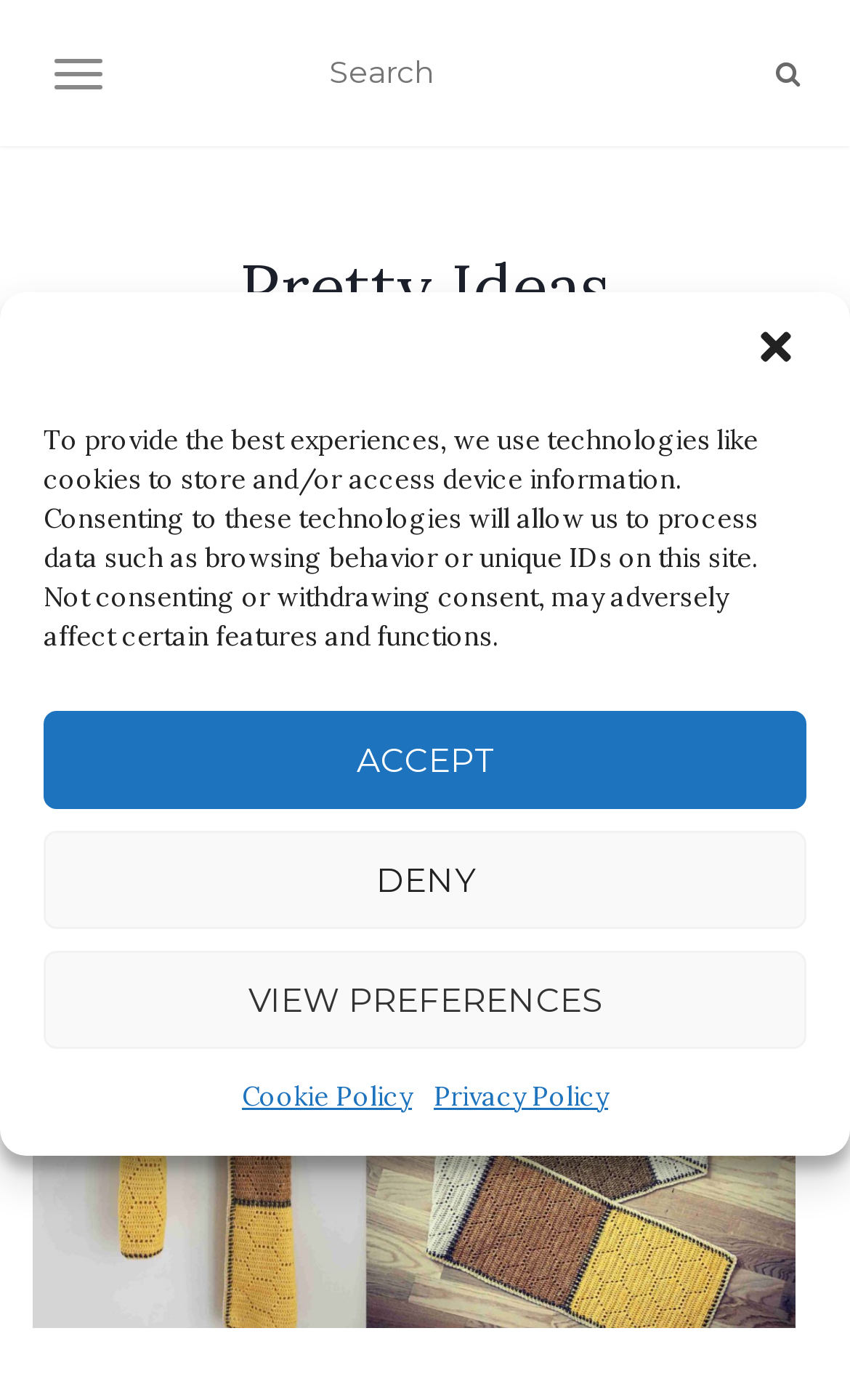Provide a thorough and detailed response to the question by examining the image: 
What is the purpose of the search box?

The search box is located at the top of the webpage, and it is used to search for content within the website. It is accompanied by a magnifying glass icon, indicating its purpose.